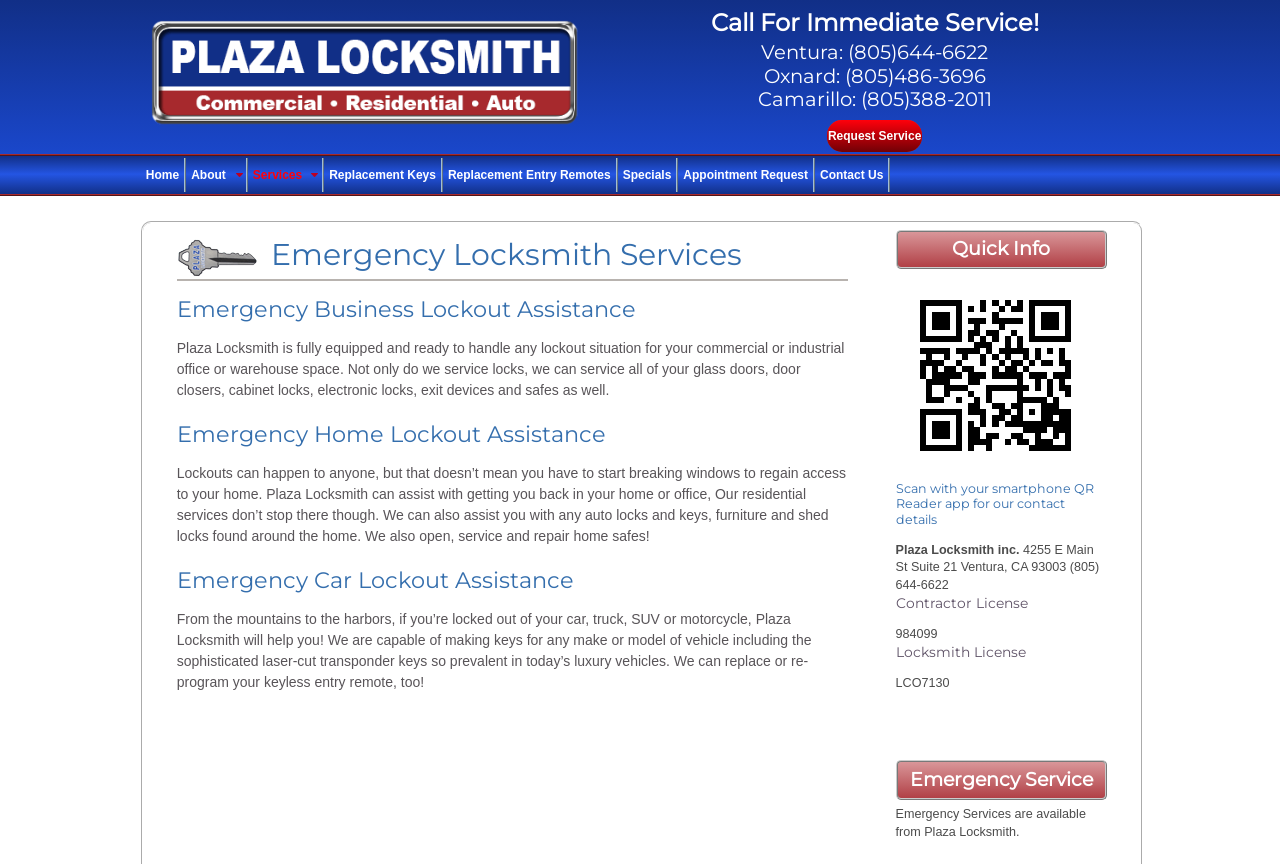What type of locks can Plaza Locksmith service?
Answer the question in as much detail as possible.

I found the types of locks that Plaza Locksmith can service by reading the StaticText element that says 'Plaza Locksmith is fully equipped and ready to handle any lockout situation for your commercial or industrial office or warehouse space. Not only do we service locks, we can service all of your glass doors, door closers, cabinet locks, electronic locks, exit devices and safes as well.'.